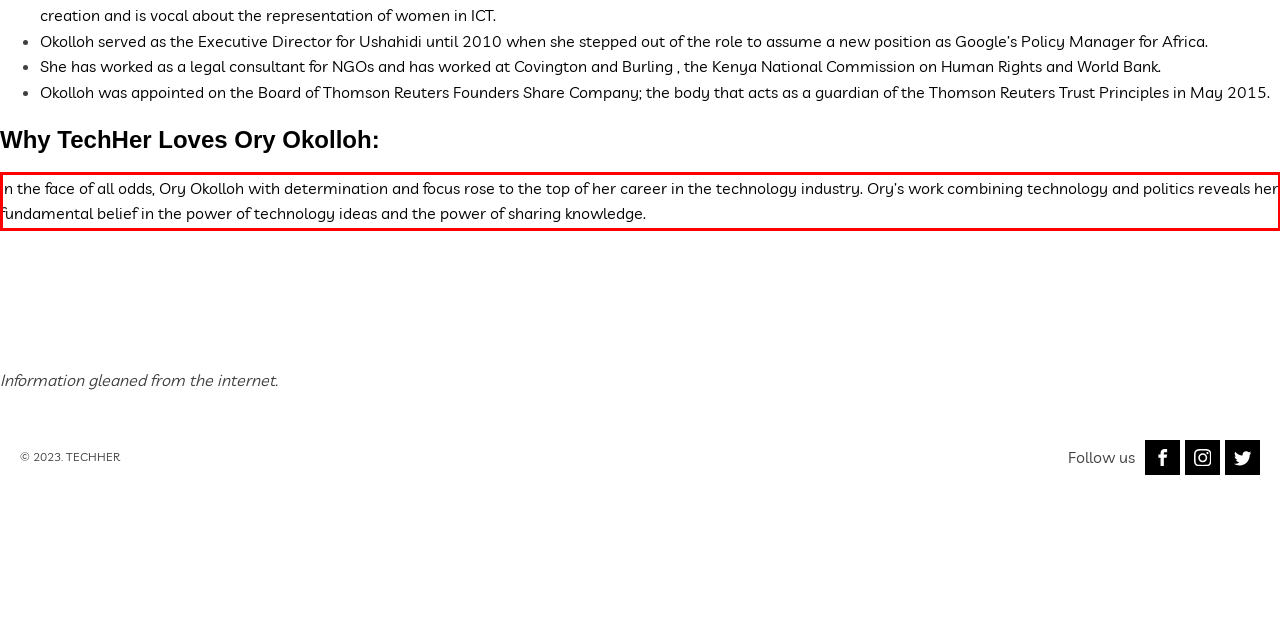You have a screenshot of a webpage with a red bounding box. Identify and extract the text content located inside the red bounding box.

In the face of all odds, Ory Okolloh with determination and focus rose to the top of her career in the technology industry. Ory’s work combining technology and politics reveals her fundamental belief in the power of technology ideas and the power of sharing knowledge.